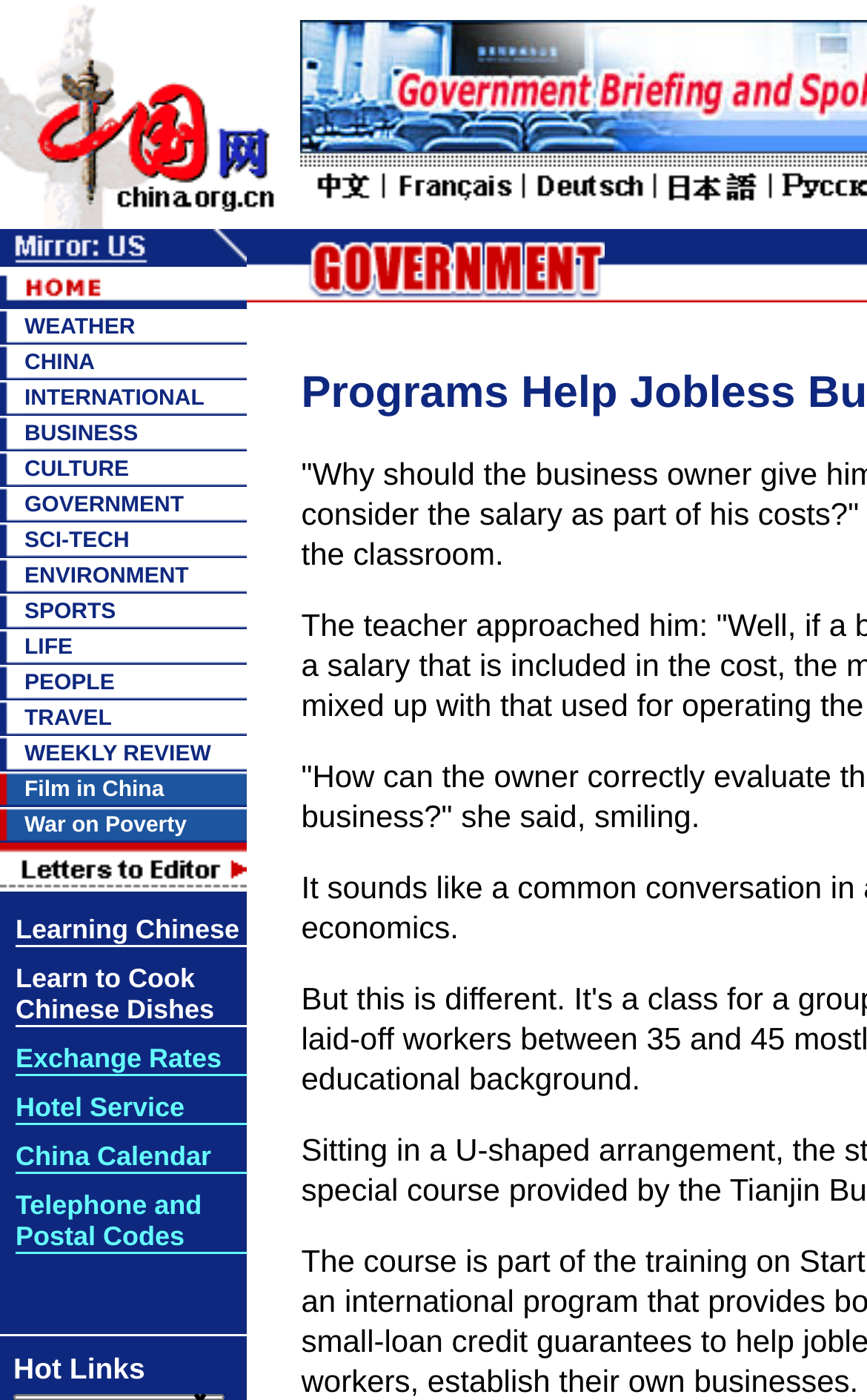Can you find the bounding box coordinates of the area I should click to execute the following instruction: "Click the WEATHER link"?

[0.028, 0.225, 0.156, 0.242]